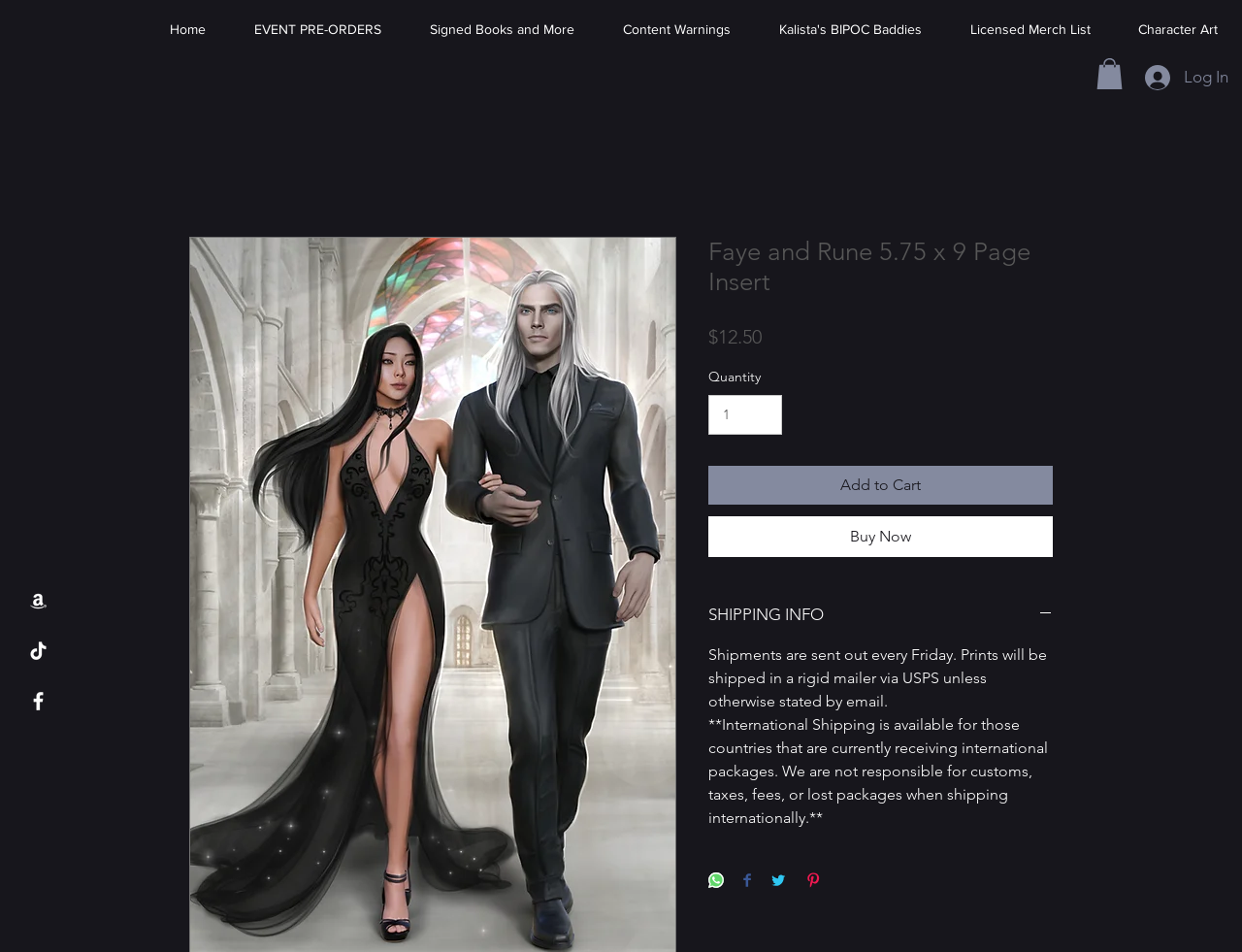Please identify the bounding box coordinates of the area that needs to be clicked to fulfill the following instruction: "Click the 'Join our Newsletter' link."

[0.412, 0.061, 0.585, 0.102]